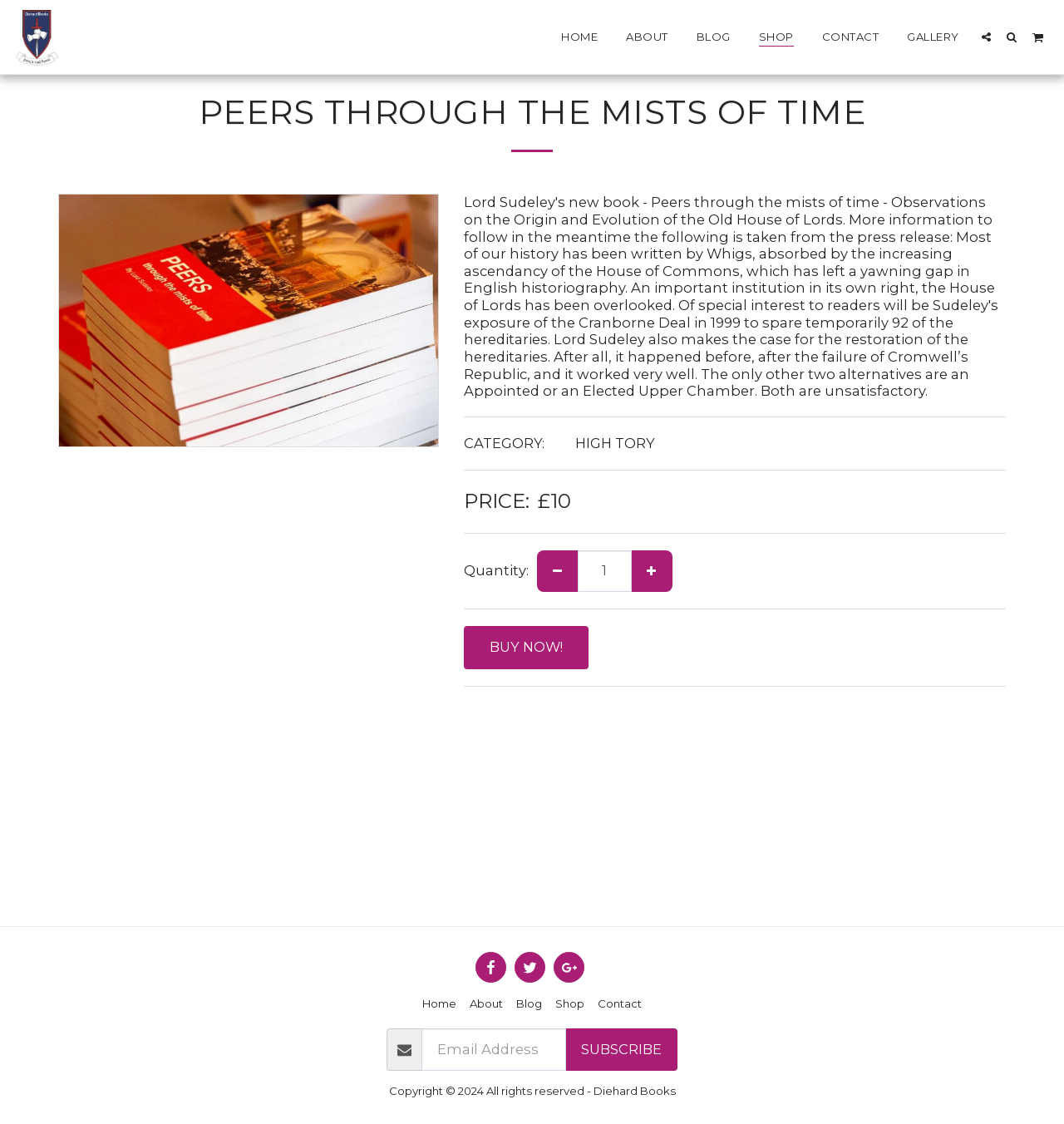Locate the bounding box coordinates of the clickable area to execute the instruction: "Subscribe with email address". Provide the coordinates as four float numbers between 0 and 1, represented as [left, top, right, bottom].

[0.531, 0.915, 0.637, 0.953]